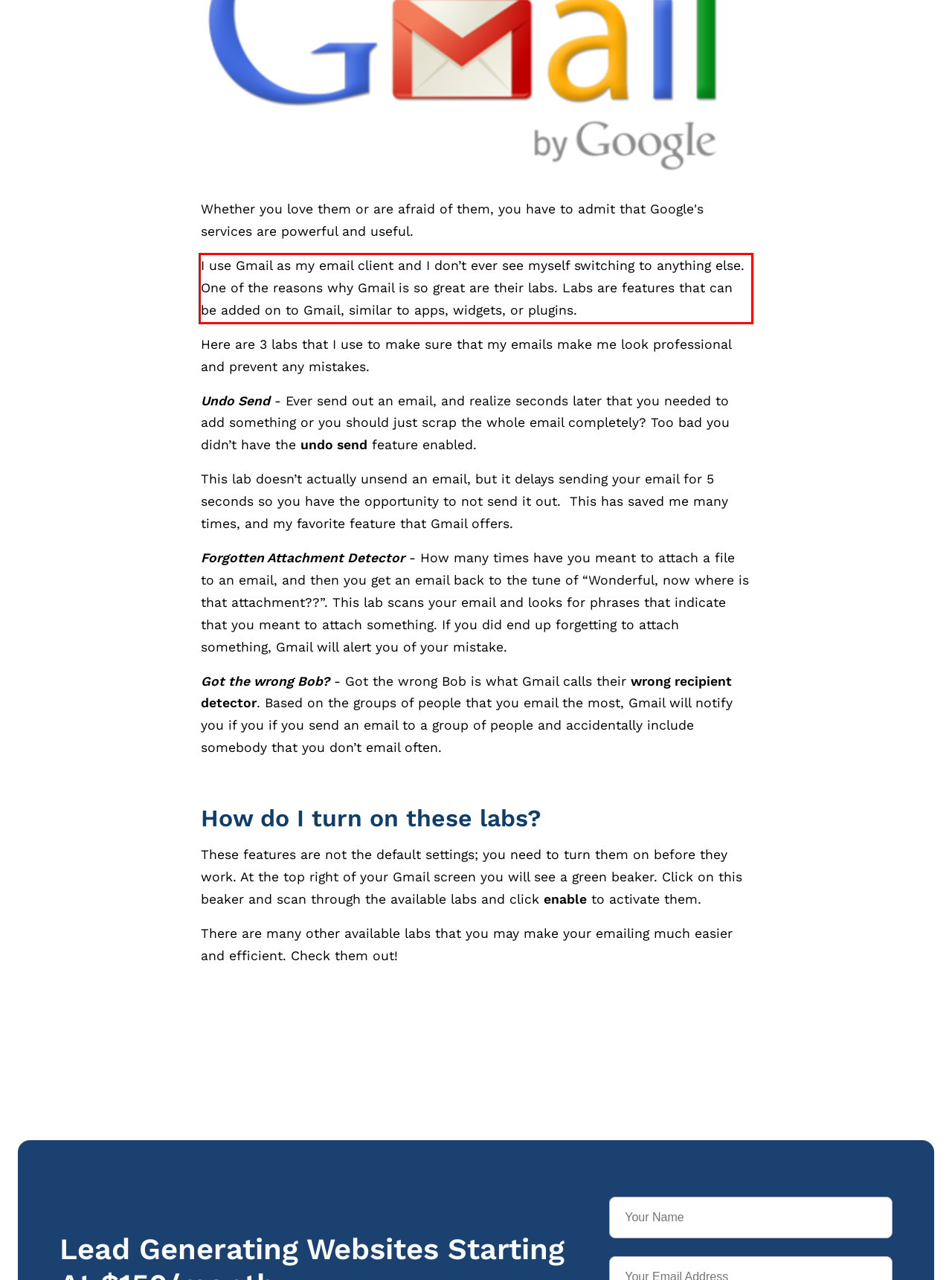You have a screenshot of a webpage, and there is a red bounding box around a UI element. Utilize OCR to extract the text within this red bounding box.

I use Gmail as my email client and I don’t ever see myself switching to anything else. One of the reasons why Gmail is so great are their labs. Labs are features that can be added on to Gmail, similar to apps, widgets, or plugins.